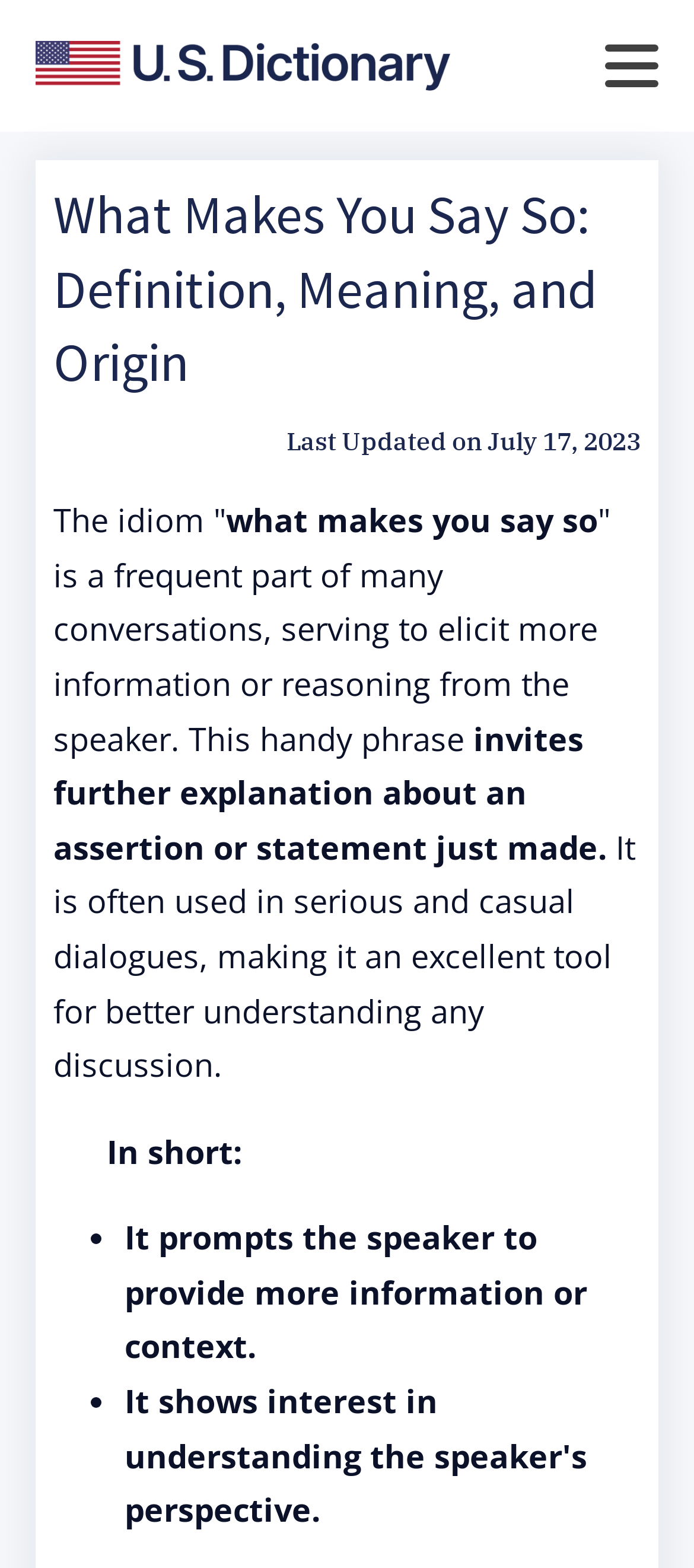Utilize the details in the image to thoroughly answer the following question: What is the purpose of the idiom 'what makes you say so'?

The idiom 'what makes you say so' is used to prompt the speaker to provide more information or context about an assertion or statement just made, as stated in the webpage.